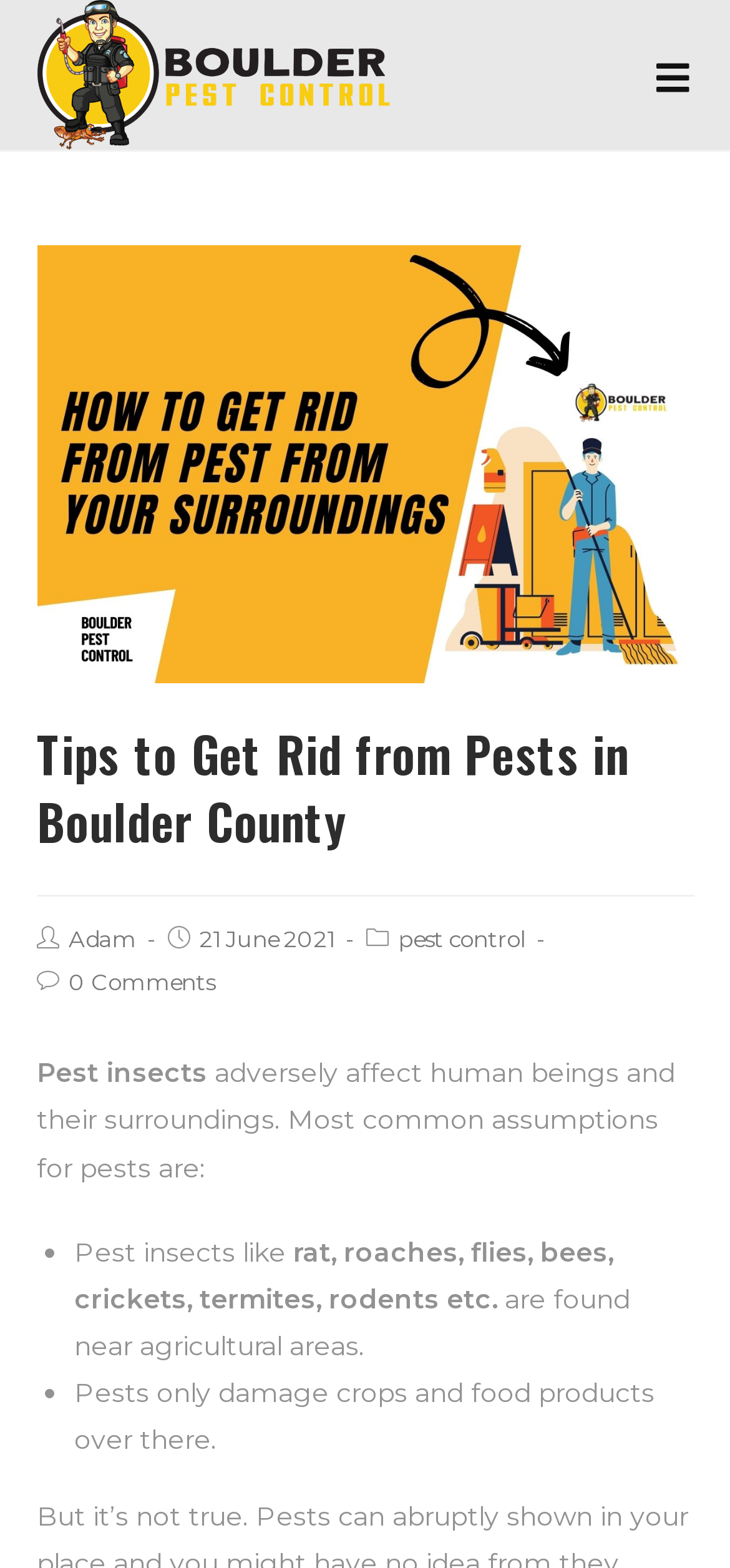What is the logo of the website?
Answer the question with just one word or phrase using the image.

Boulder Pest Control